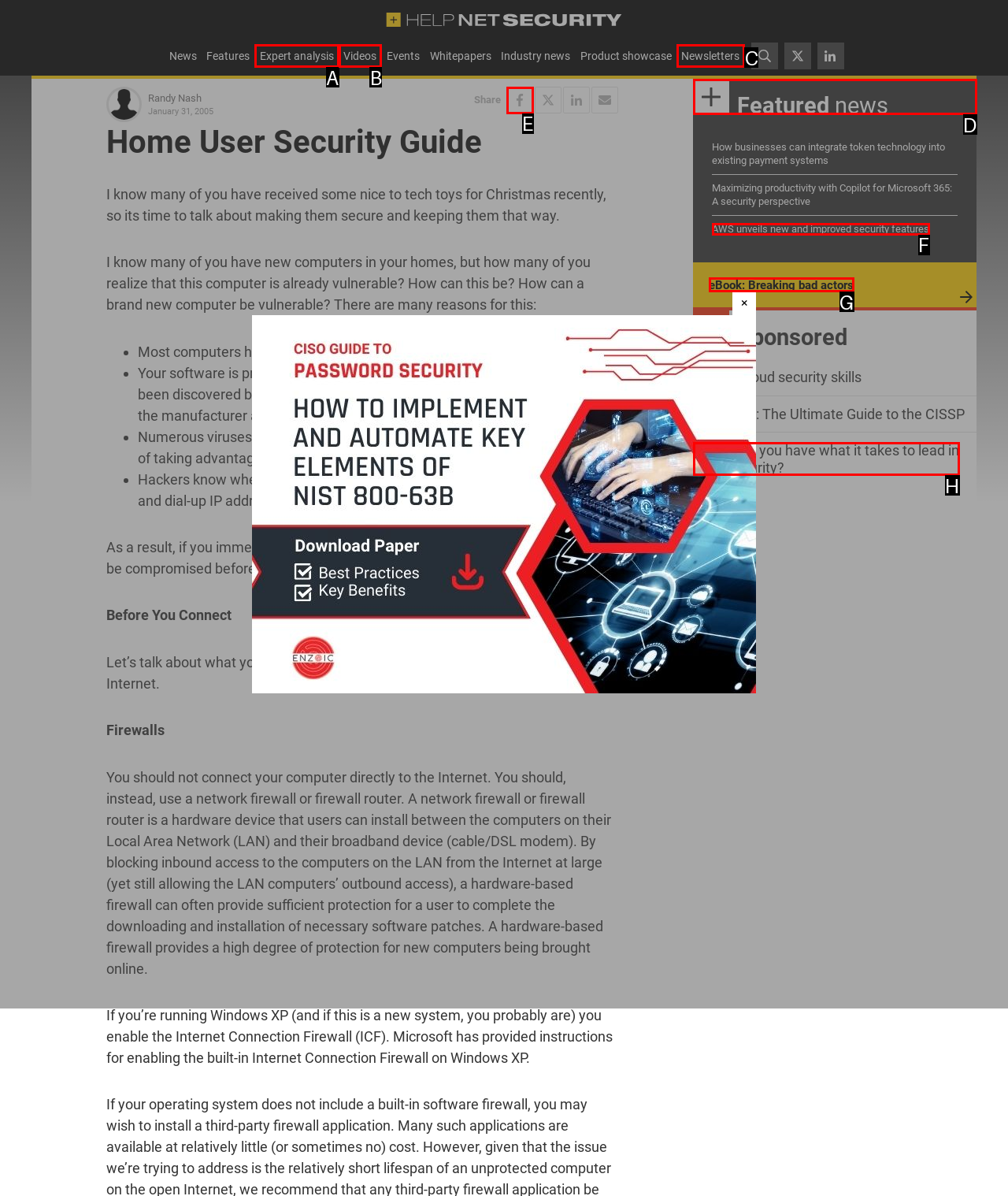Identify the letter of the correct UI element to fulfill the task: Click on the 'Featured news' section from the given options in the screenshot.

D